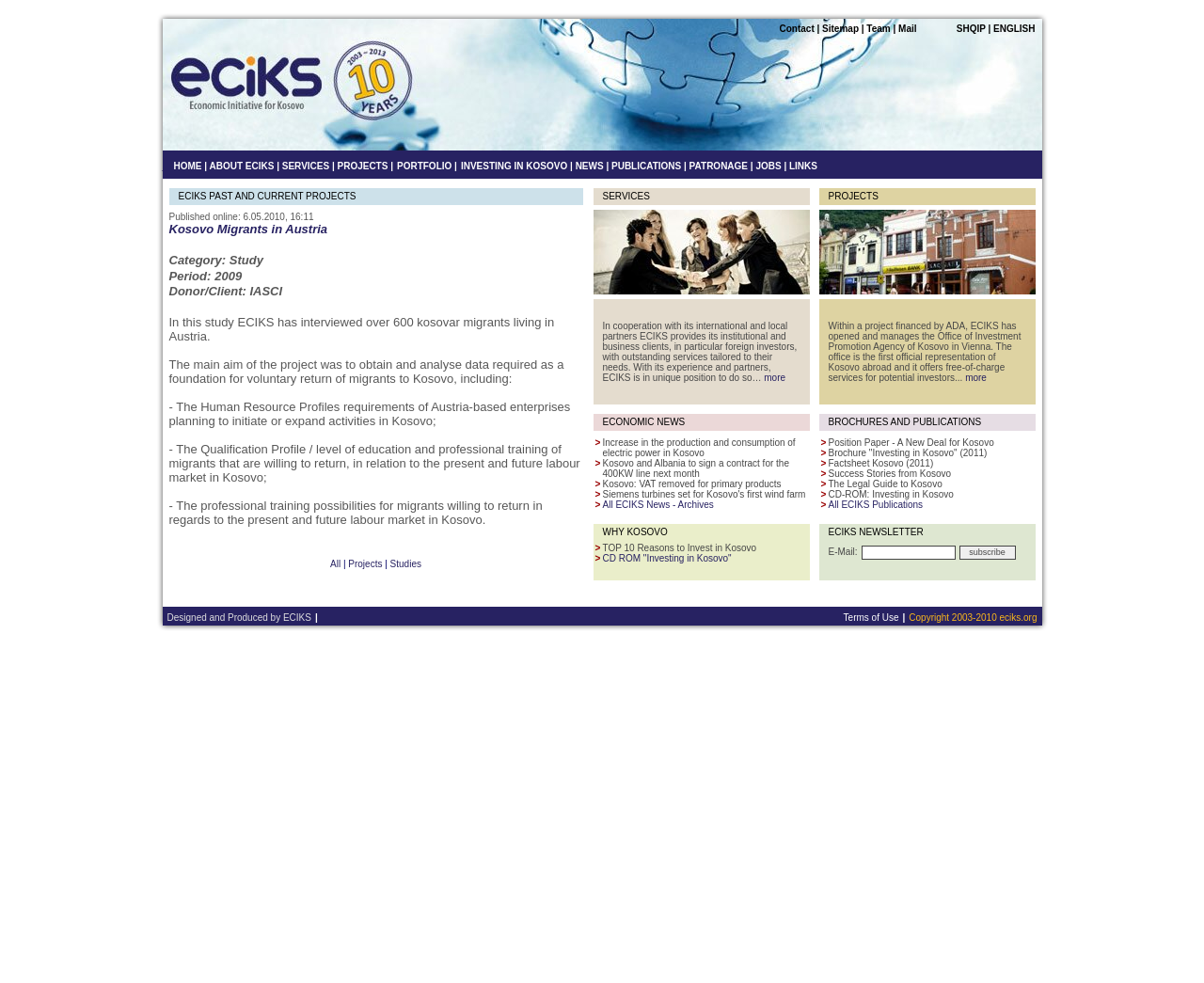Generate a detailed explanation of the webpage's features and information.

The webpage is about the Economic Initiative for Kosovo (ECIKS), an organization supporting the economic development and foreign investments in Kosovo. At the top, there are three images aligned horizontally, followed by a row of links to different sections of the website, including Contact, Sitemap, Team, and Mail. Below this, there is a language selection option with links to SHQIP and ENGLISH.

The main content of the webpage is divided into two sections. The top section has a row of links to various pages, including HOME, ABOUT ECIKS, SERVICES, PROJECTS, PORTFOLIO, INVESTING IN KOSOVO, NEWS, PUBLICATIONS, PATRONAGE, JOBS, and LINKS.

The bottom section is dedicated to showcasing ECIKS' past and current projects. There is a title "ECIKS PAST AND CURRENT PROJECTS" followed by a brief description of a specific project, "Kosovo Migrants in Austria". This project is a study that interviewed over 600 Kosovar migrants living in Austria, with the aim of obtaining data for voluntary return of migrants to Kosovo. The project details include the category, period, donor/client, and a brief summary of the project's objectives.

There are no images in the main content section, but there are several links to other pages and projects. The overall layout is organized, with clear headings and concise text, making it easy to navigate and understand the content.